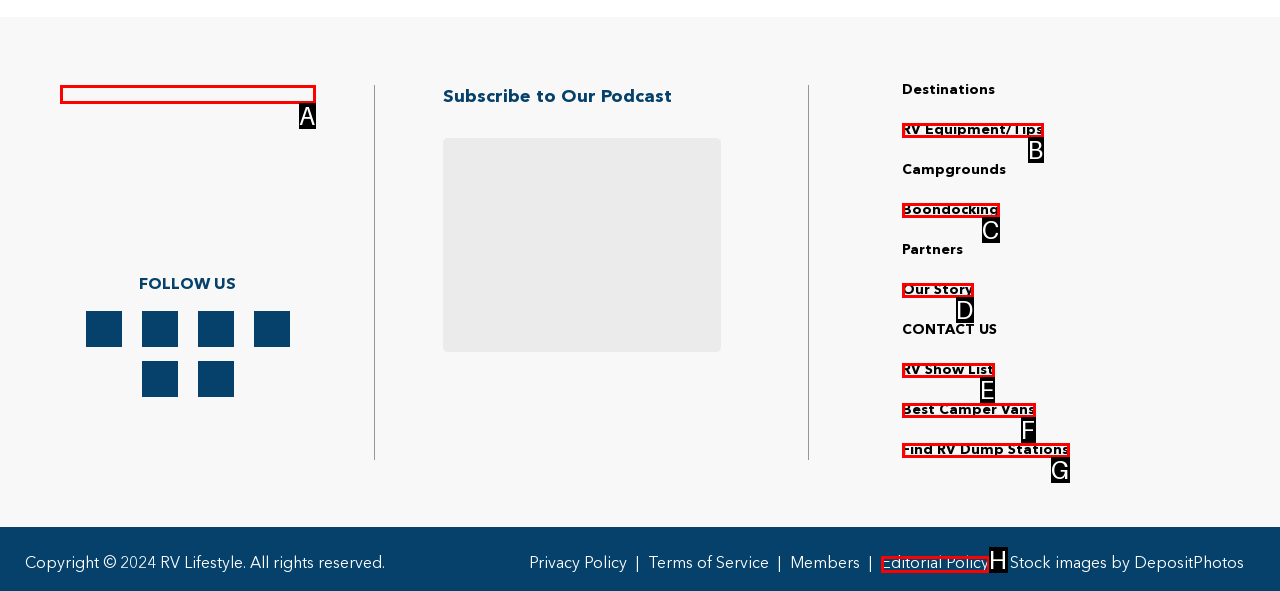Choose the HTML element that best fits the given description: Our Story. Answer by stating the letter of the option.

D